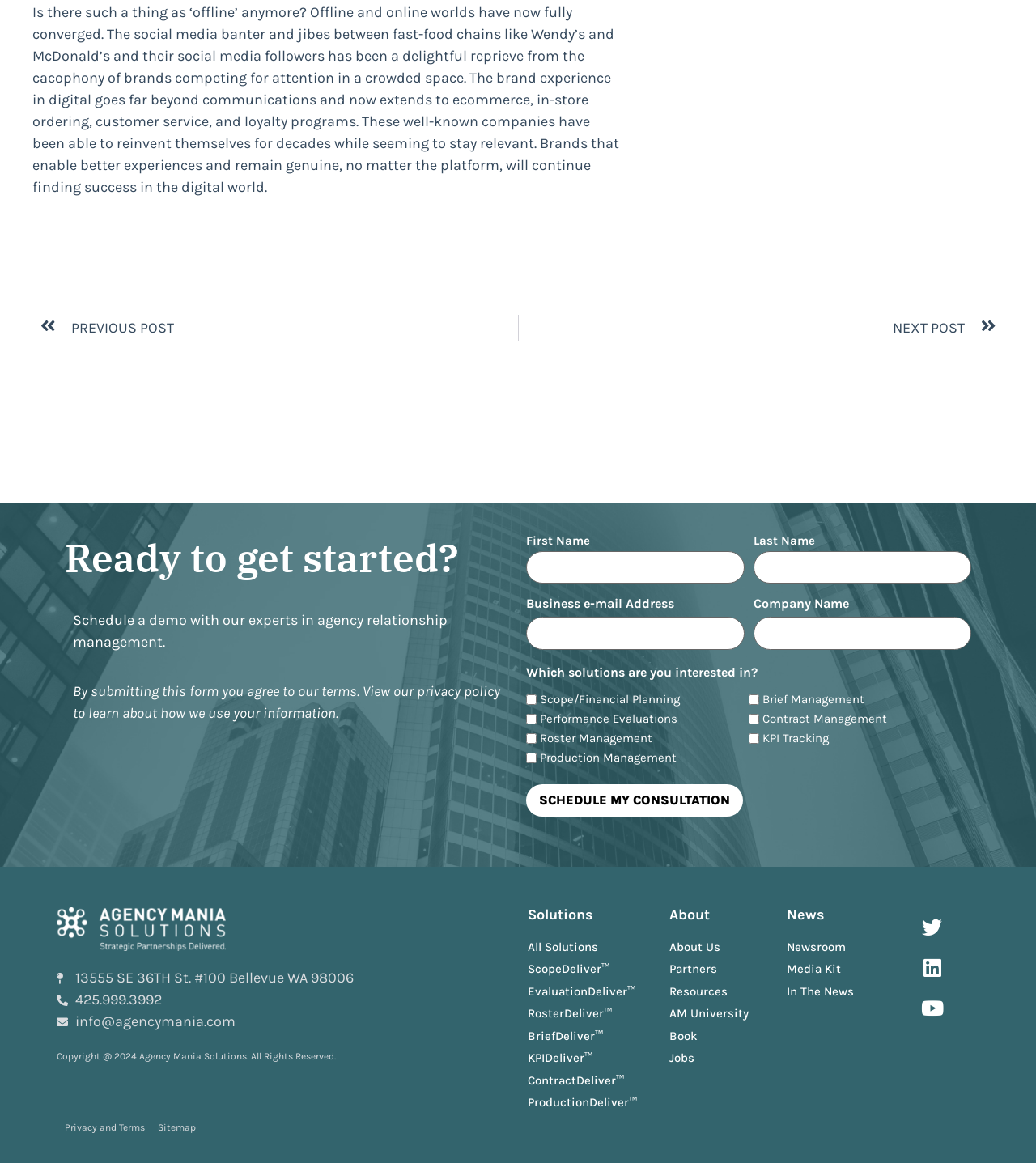Identify the bounding box coordinates of the region that needs to be clicked to carry out this instruction: "Call the customer service". Provide these coordinates as four float numbers ranging from 0 to 1, i.e., [left, top, right, bottom].

None